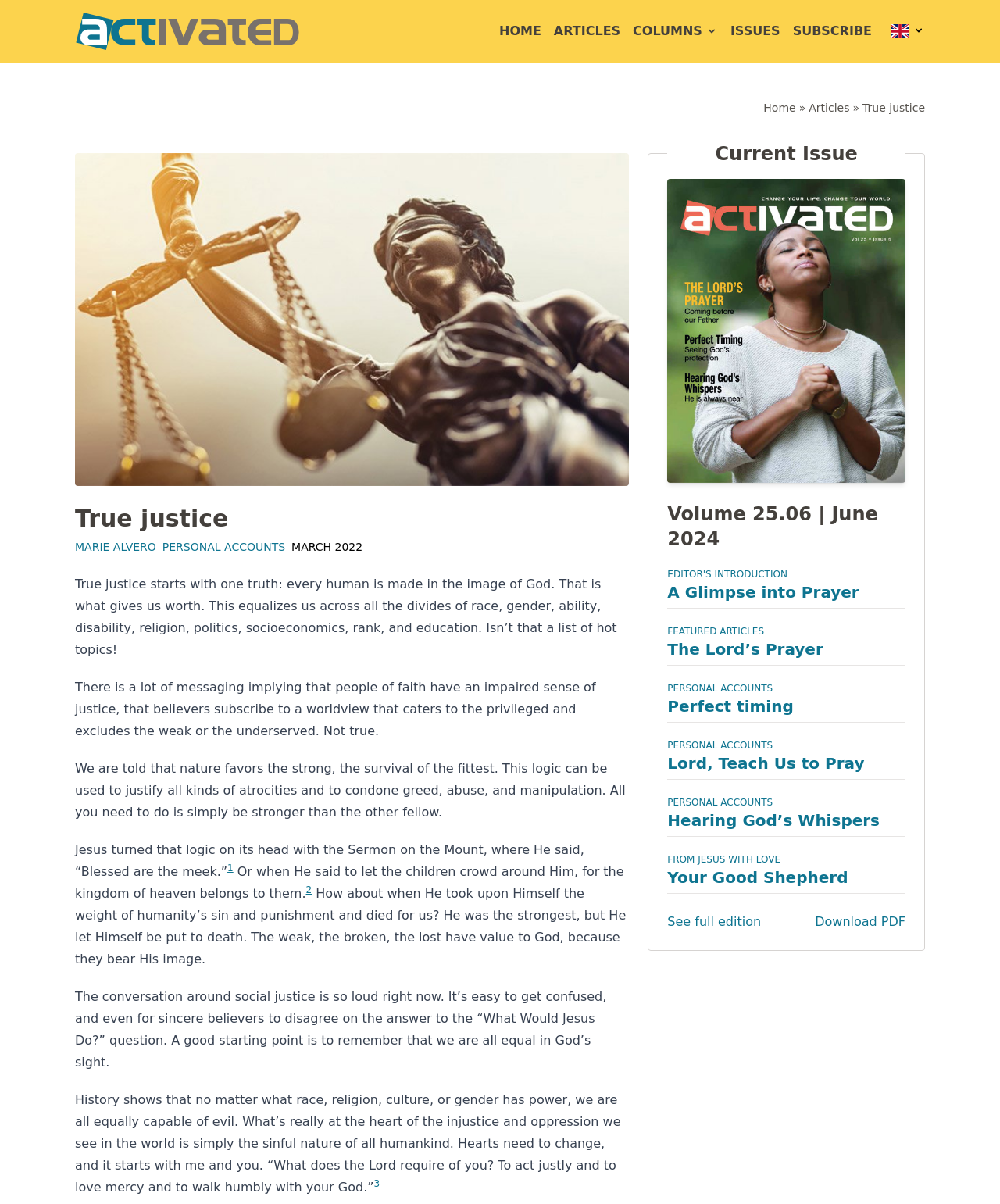How many links are there in the navigation 'Breadcrumbs'?
Please provide a detailed and thorough answer to the question.

I counted the links in the navigation 'Breadcrumbs' and found three links: 'Home', 'Articles', and 'True justice'.